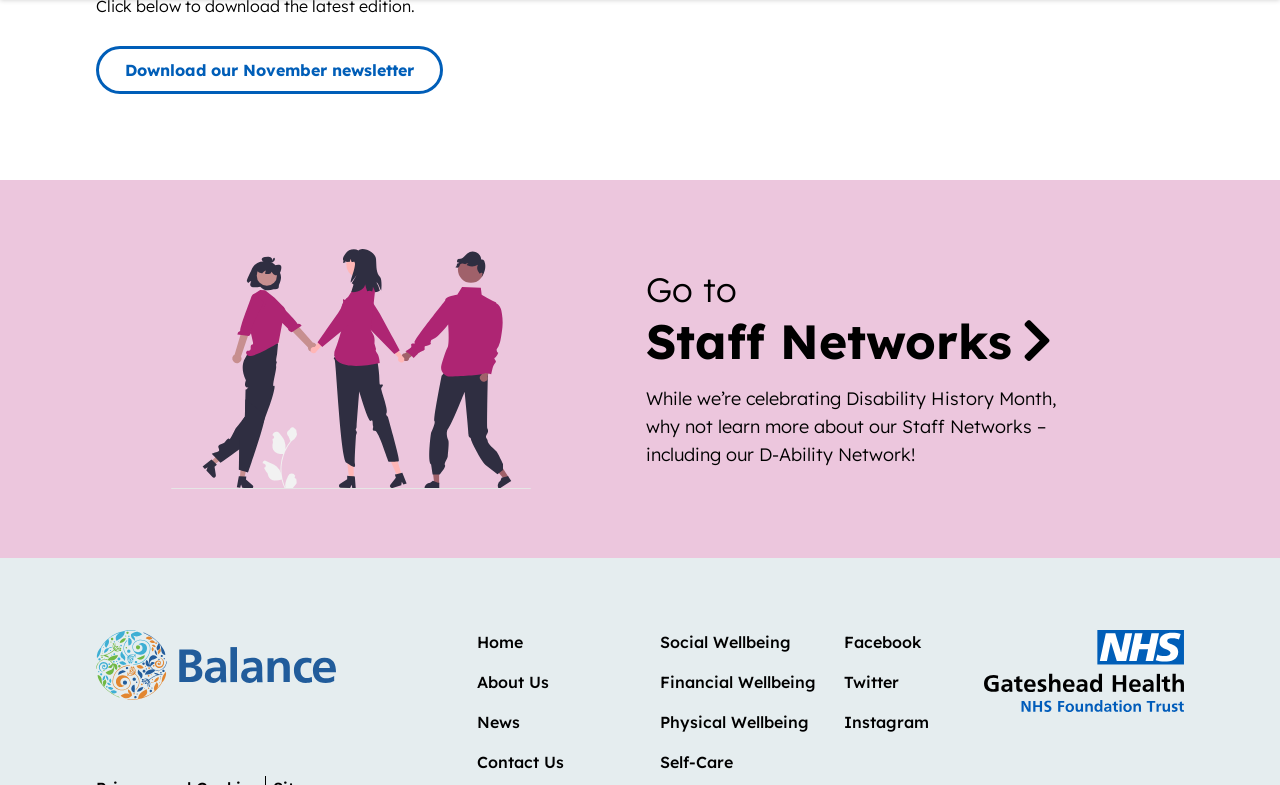What is the theme of the 'Wellbeing' links?
Craft a detailed and extensive response to the question.

I inferred the theme of the 'Wellbeing' links by looking at the text of the links, which include 'Social Wellbeing', 'Financial Wellbeing', 'Physical Wellbeing', and 'Self-Care'. These links appear to be related to different aspects of wellbeing.